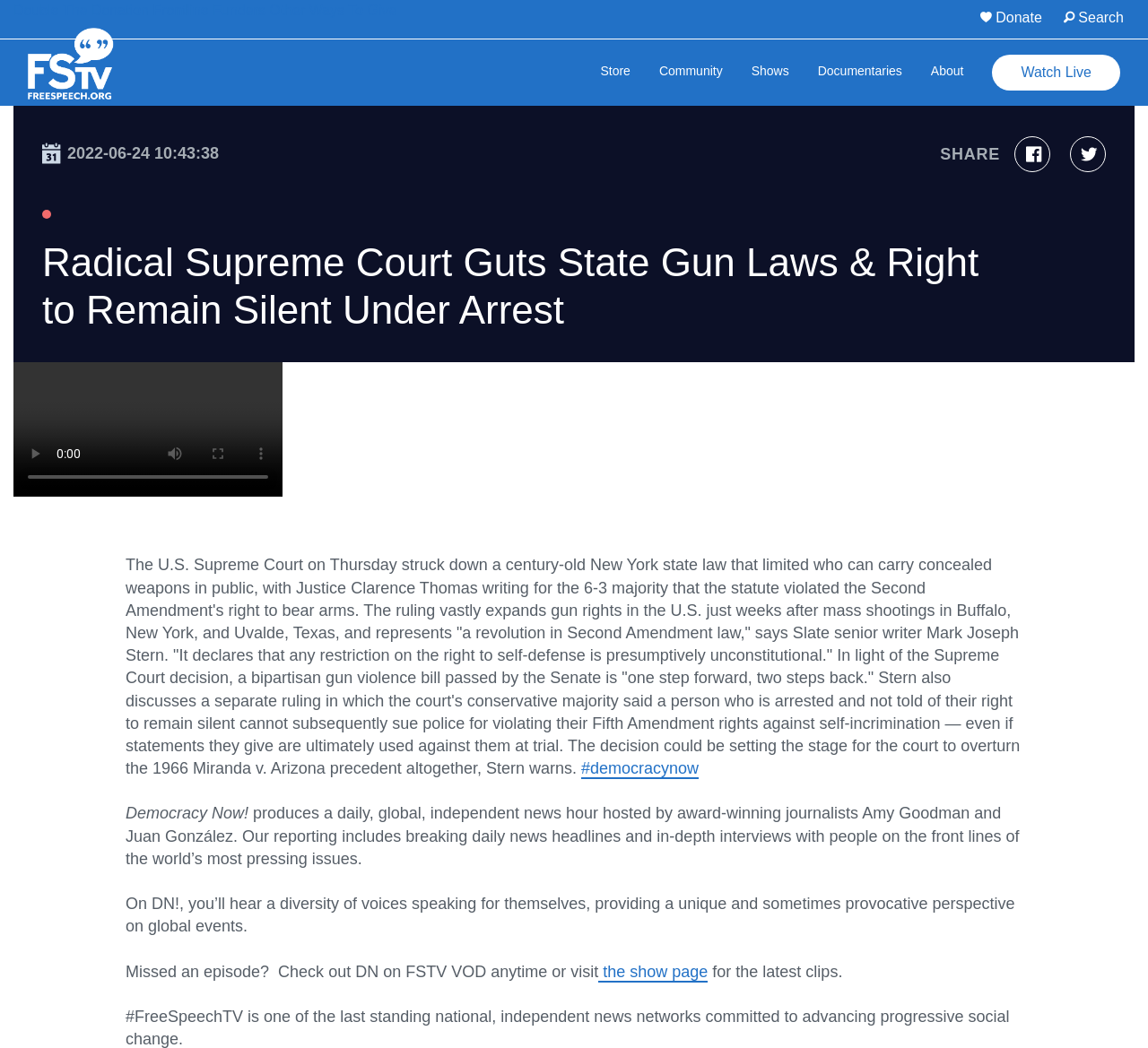Can you specify the bounding box coordinates of the area that needs to be clicked to fulfill the following instruction: "Visit the show page"?

[0.521, 0.919, 0.617, 0.937]